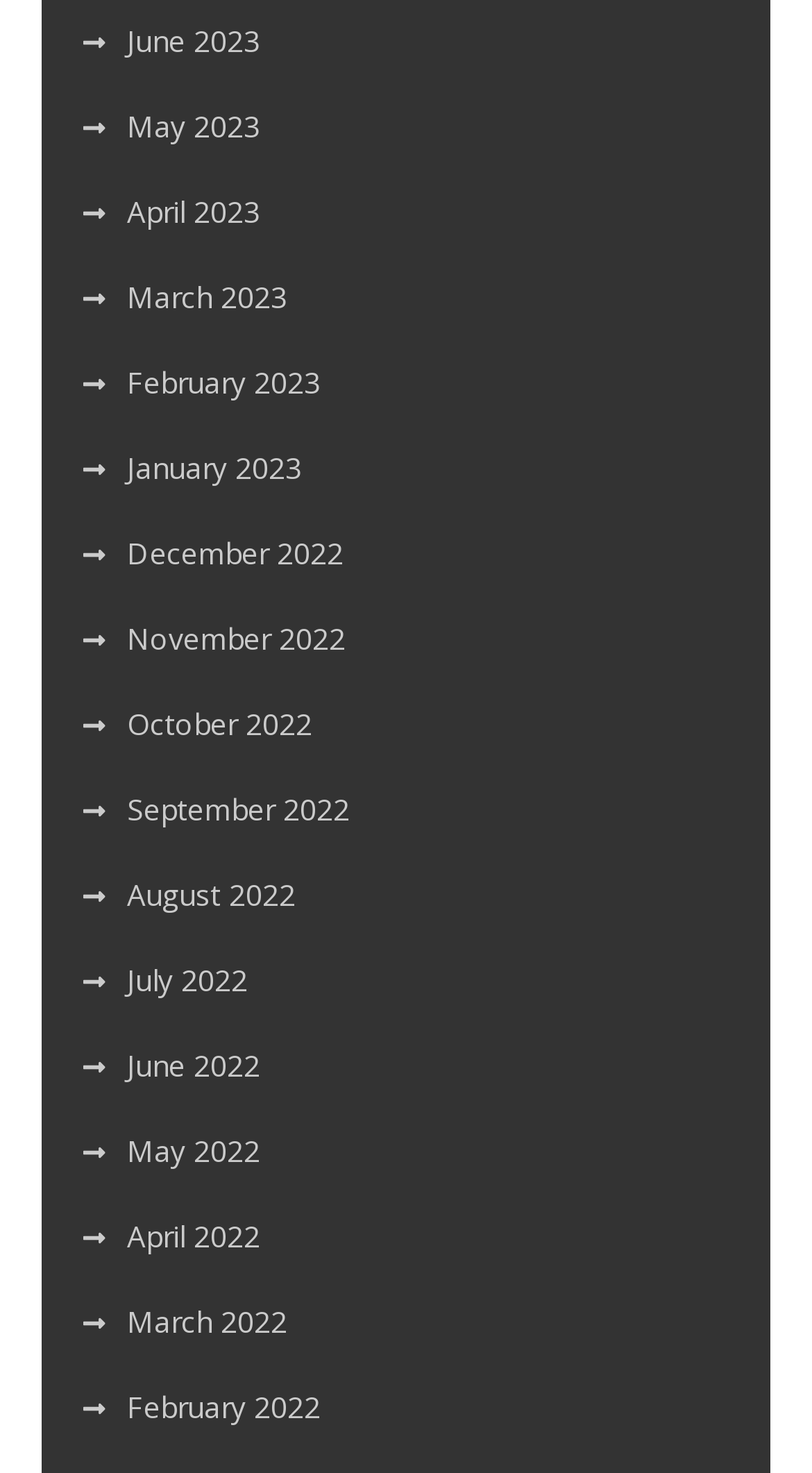Please specify the bounding box coordinates of the clickable region necessary for completing the following instruction: "view June 2023". The coordinates must consist of four float numbers between 0 and 1, i.e., [left, top, right, bottom].

[0.156, 0.014, 0.321, 0.041]